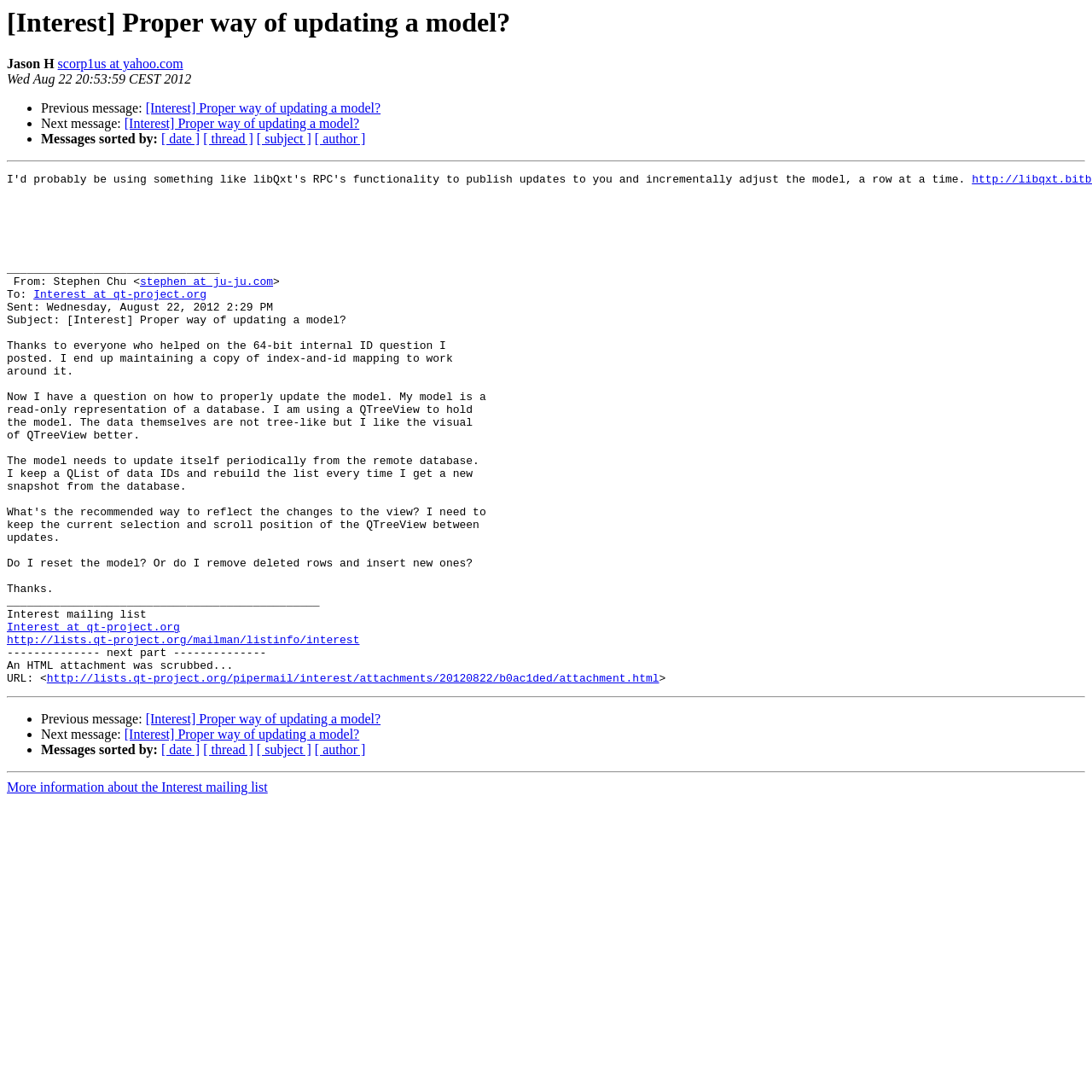Your task is to find and give the main heading text of the webpage.

[Interest] Proper way of updating a model?